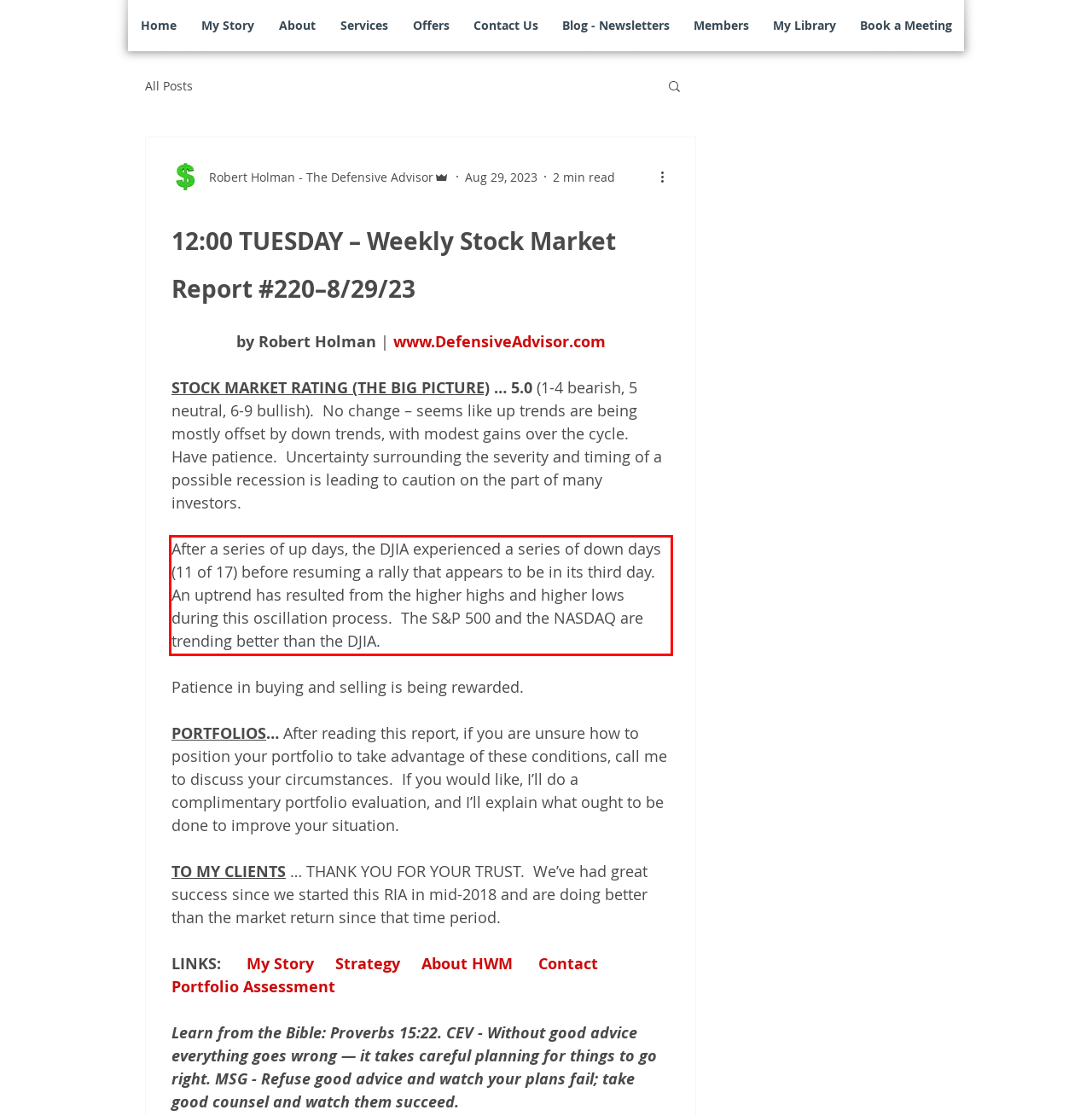From the provided screenshot, extract the text content that is enclosed within the red bounding box.

After a series of up days, the DJIA experienced a series of down days (11 of 17) before resuming a rally that appears to be in its third day. An uptrend has resulted from the higher highs and higher lows during this oscillation process. The S&P 500 and the NASDAQ are trending better than the DJIA.